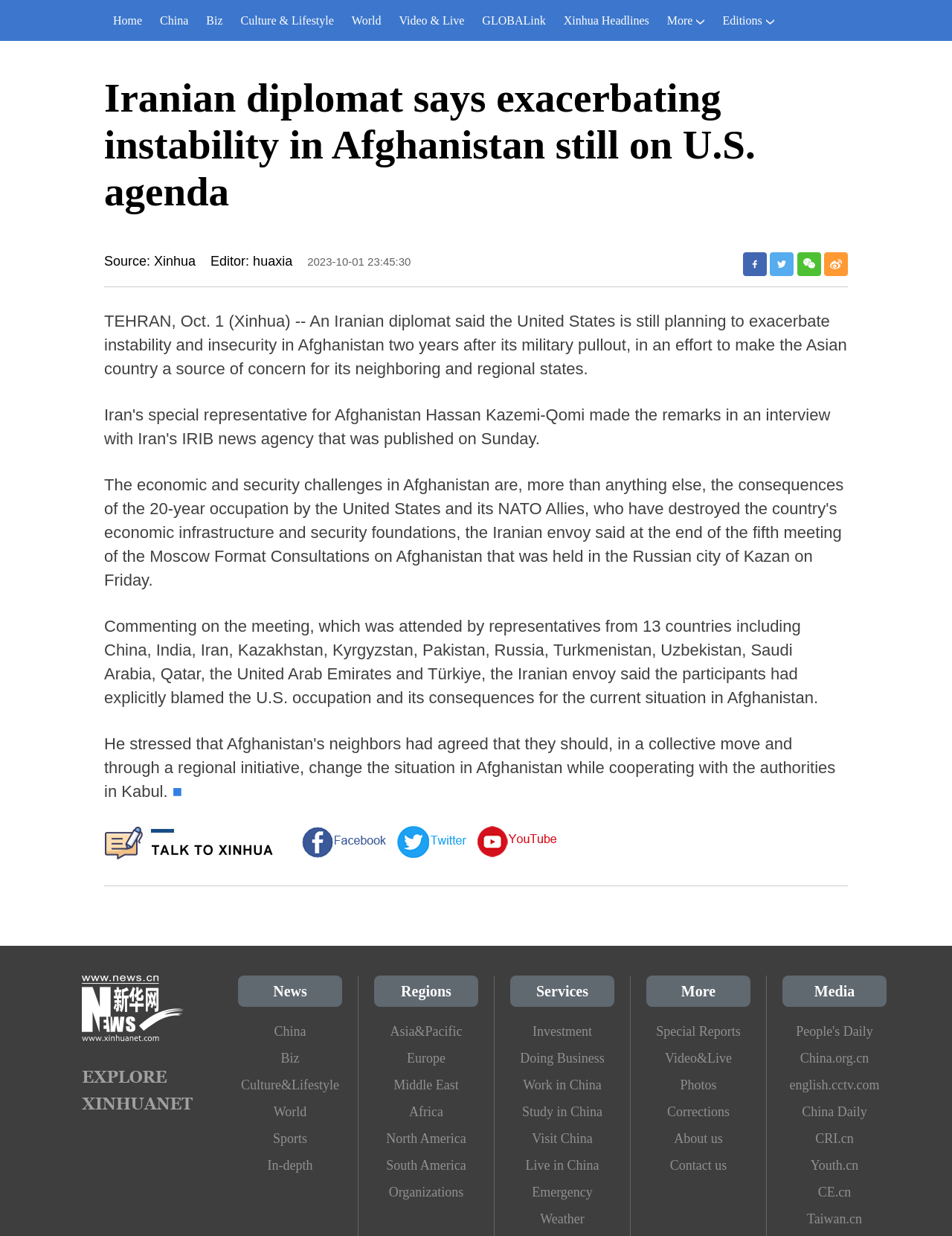Please identify the bounding box coordinates of where to click in order to follow the instruction: "Read the news article".

[0.109, 0.252, 0.89, 0.306]